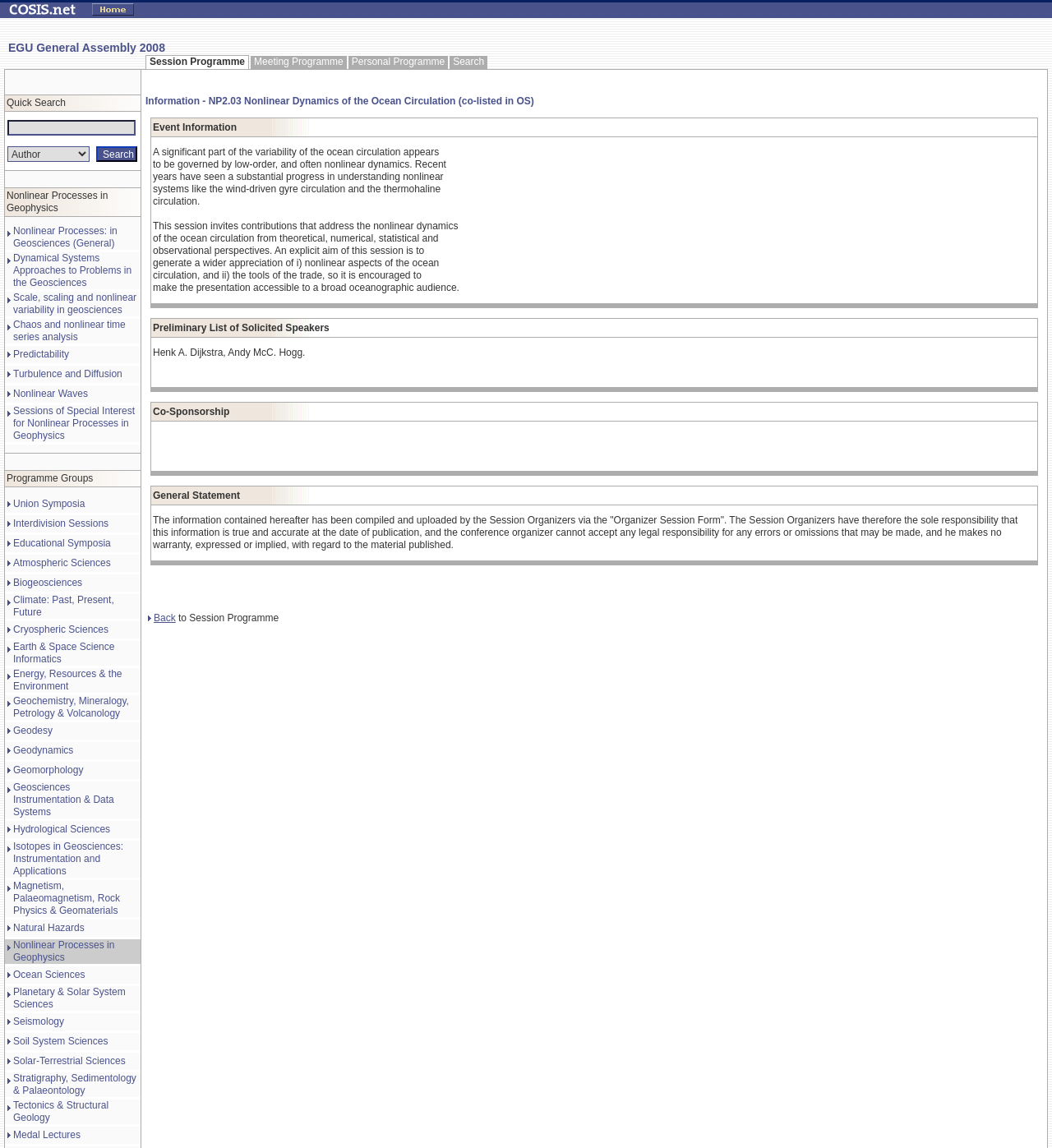What is the topic of the section below the quick search section?
Examine the image closely and answer the question with as much detail as possible.

I found the answer by examining the table structure with bounding box coordinates [0.005, 0.163, 0.134, 0.409] and identifying the text content of the element, which is 'Nonlinear Processes in Geophysics'.